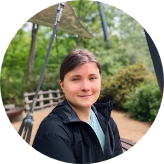Where is Mia Heidenstedt possibly located?
Please respond to the question with a detailed and well-explained answer.

The setting of the image suggests a peaceful day, and the lush greenery surrounding Mia Heidenstedt implies that she is possibly located in a park or garden, which aligns with the serene environment depicted in the image.